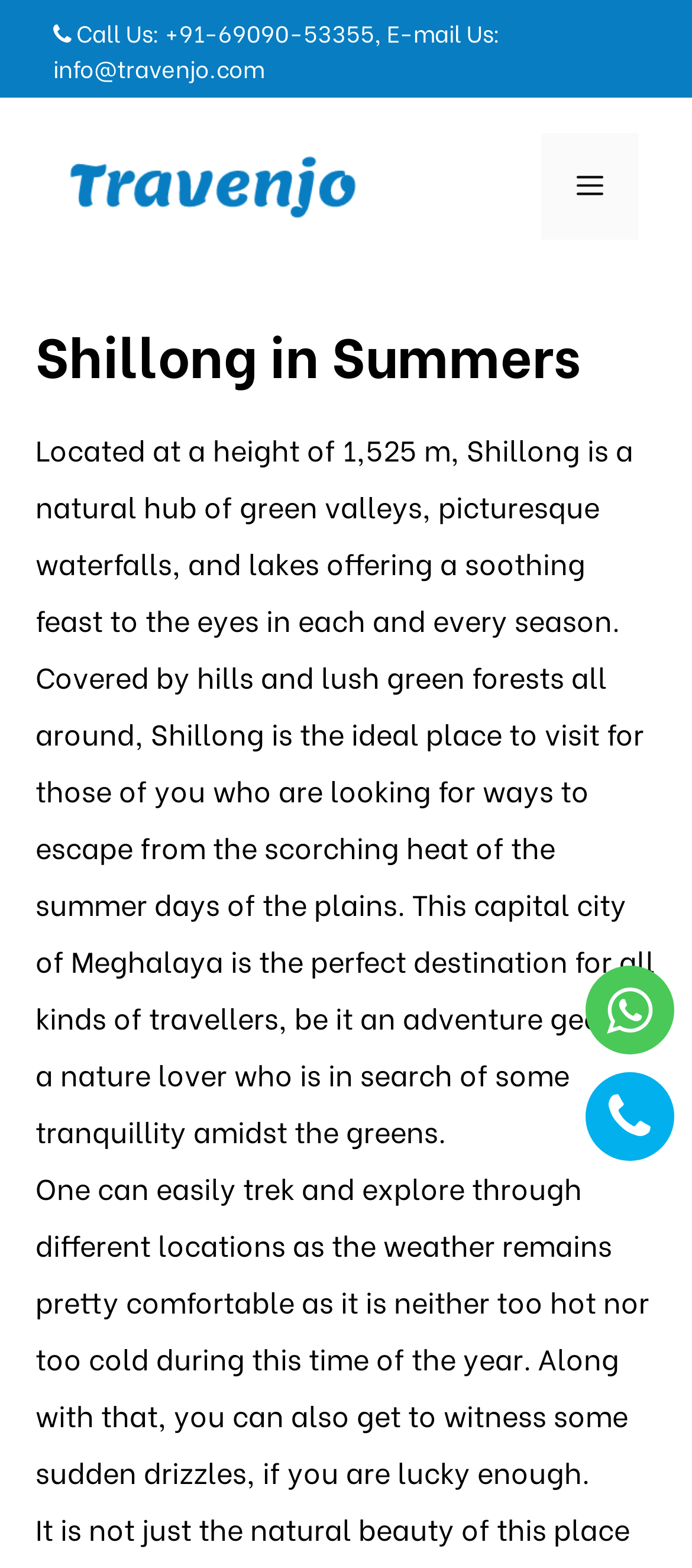Please locate and generate the primary heading on this webpage.

Shillong in Summers